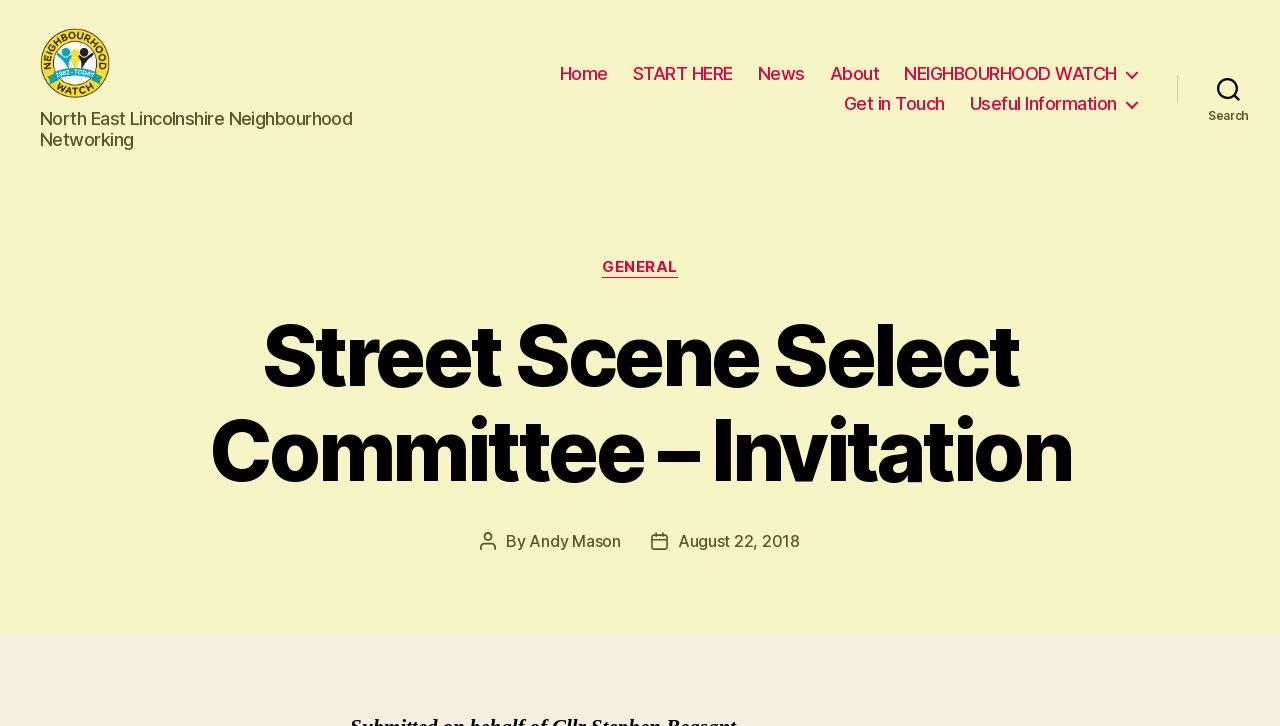What is the name of the neighborhood networking organization?
Please give a detailed and thorough answer to the question, covering all relevant points.

I found the answer by looking at the link element with the text 'North East Lincolnshire Neighbourhood Networking' which is located at the top of the webpage, indicating that it is the name of the organization.